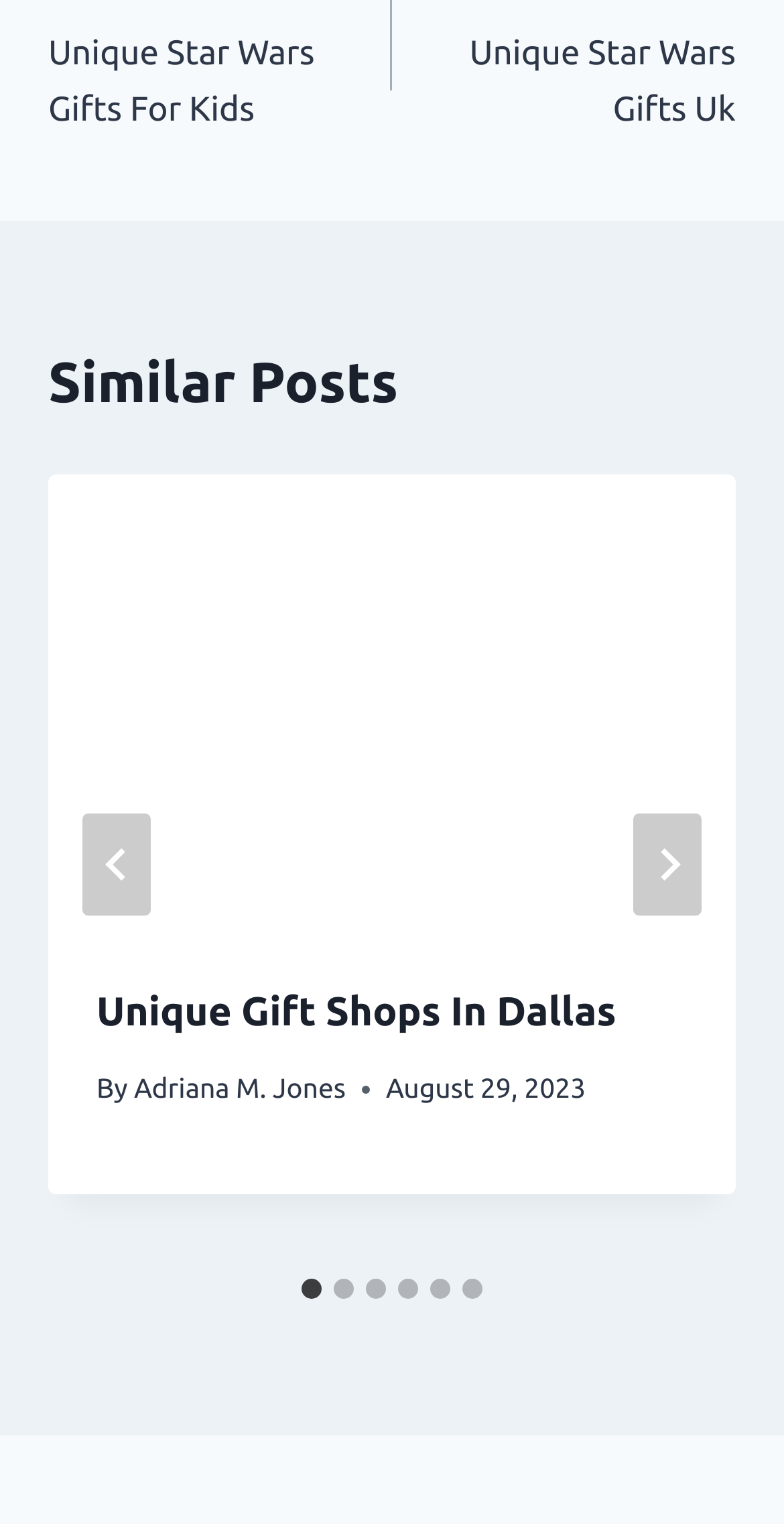From the webpage screenshot, predict the bounding box coordinates (top-left x, top-left y, bottom-right x, bottom-right y) for the UI element described here: Unique Gift Shops In Dallas

[0.123, 0.648, 0.786, 0.678]